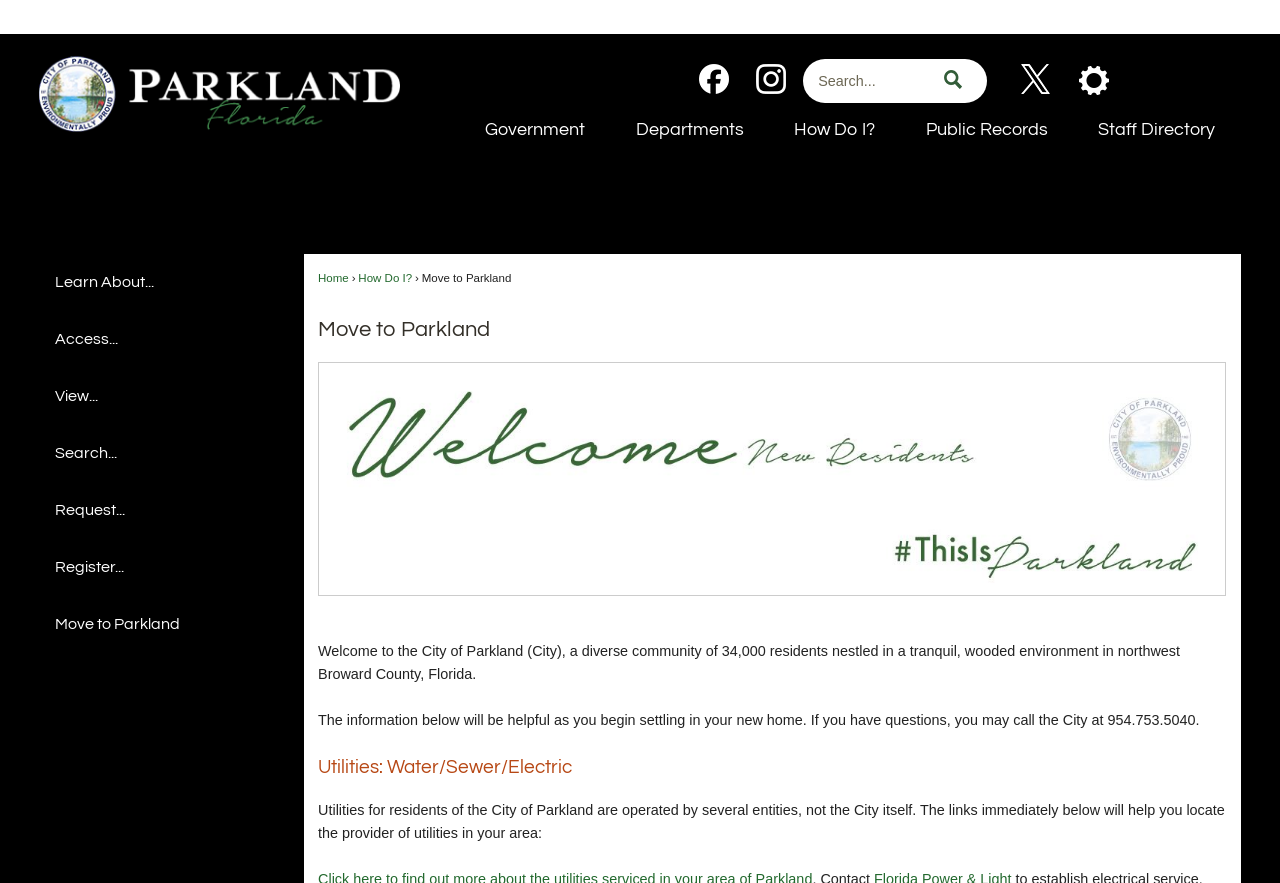Please identify the bounding box coordinates of the clickable area that will fulfill the following instruction: "Learn about the city". The coordinates should be in the format of four float numbers between 0 and 1, i.e., [left, top, right, bottom].

[0.031, 0.288, 0.237, 0.353]